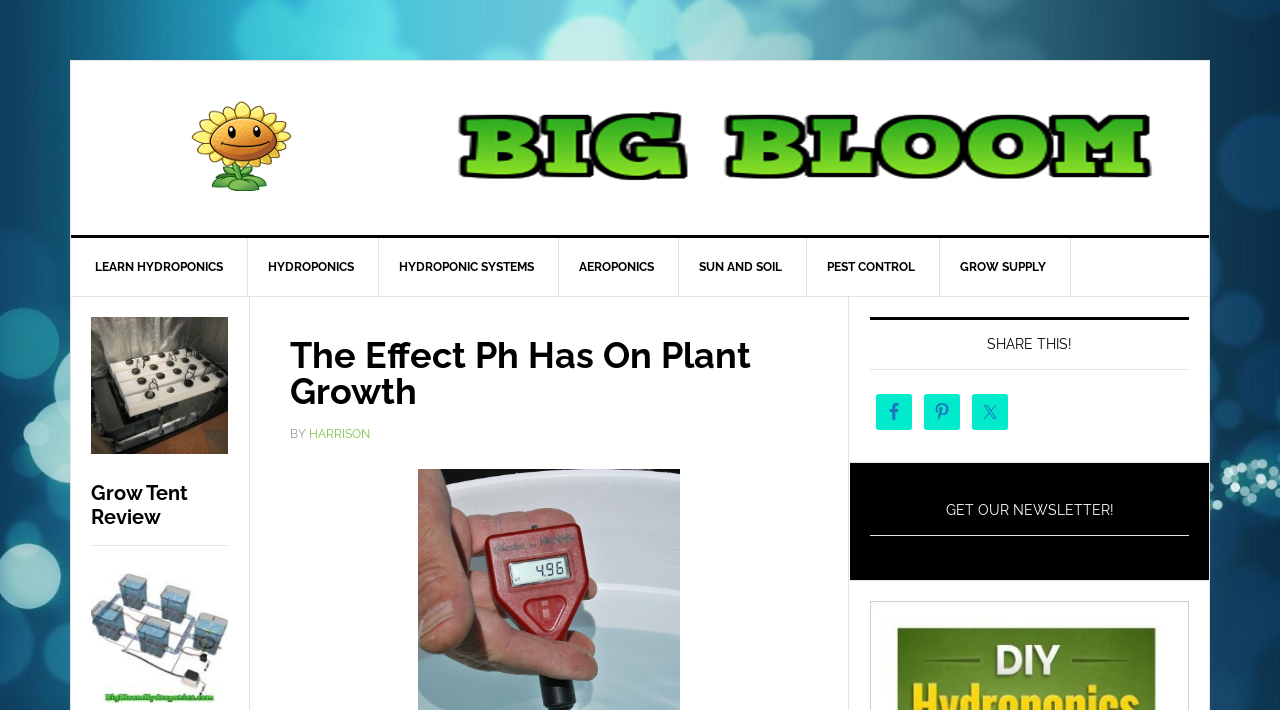Please identify the bounding box coordinates of the element that needs to be clicked to perform the following instruction: "Click on the 'Facebook' social media link".

[0.684, 0.555, 0.712, 0.605]